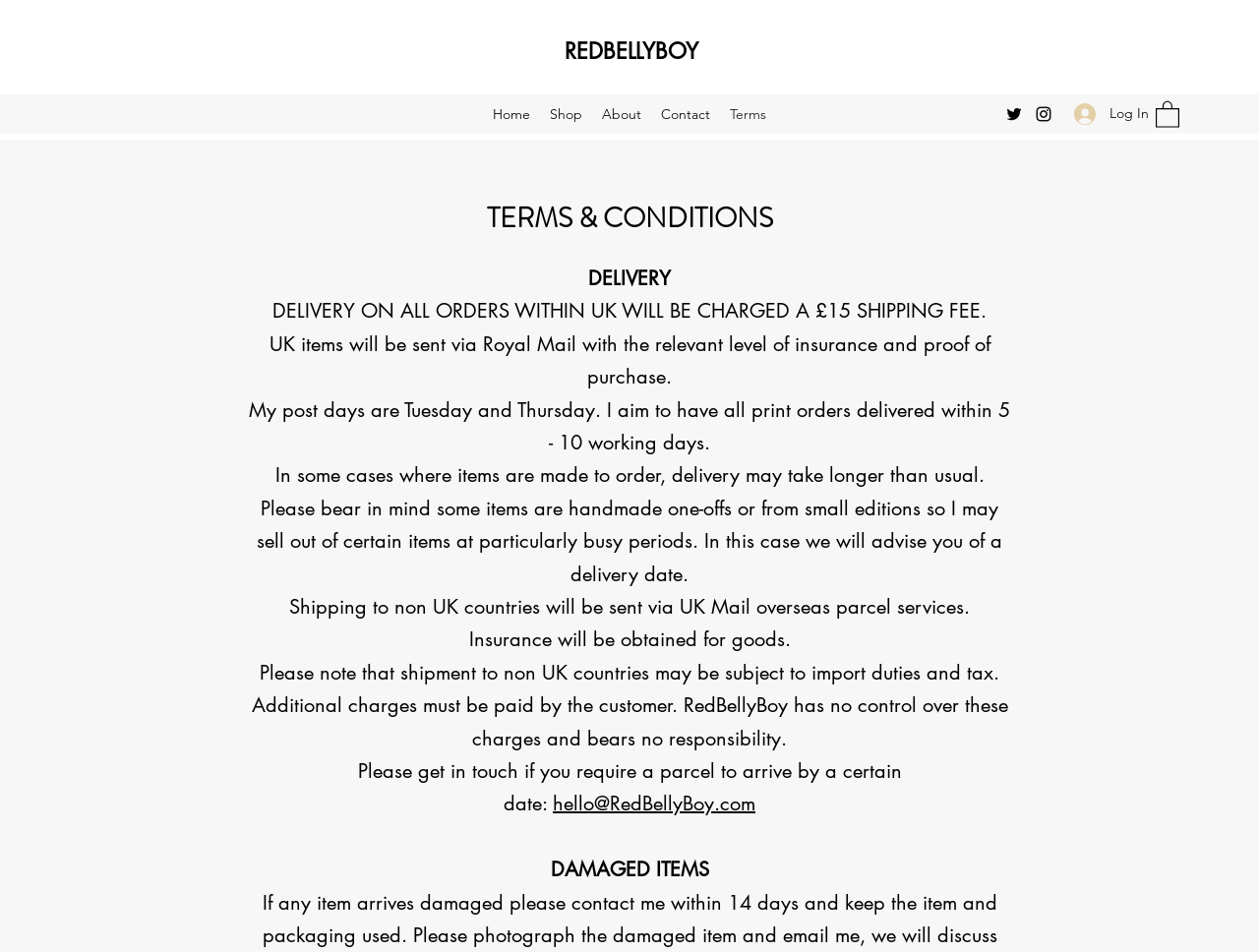Identify and provide the bounding box for the element described by: "Log In".

[0.842, 0.101, 0.912, 0.139]